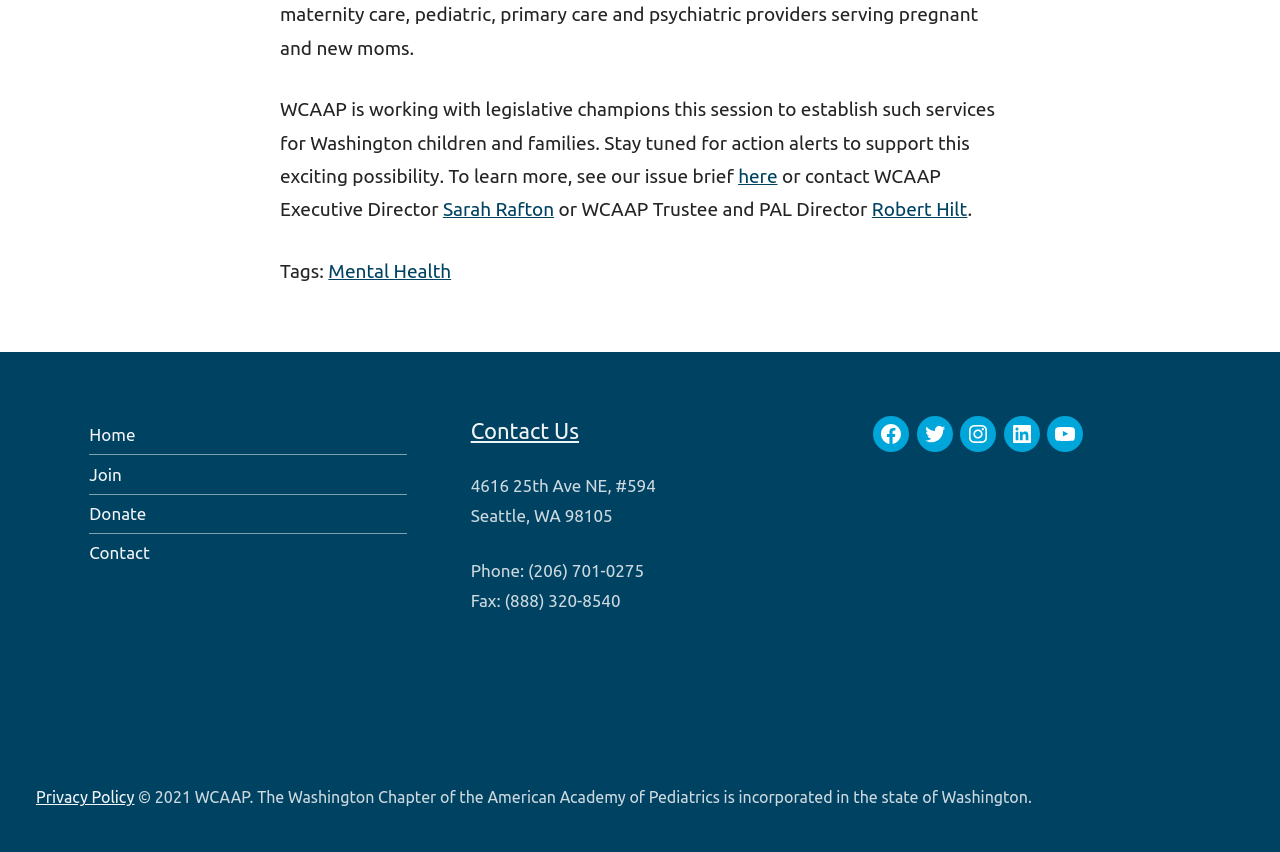Determine the bounding box coordinates for the clickable element required to fulfill the instruction: "Learn about 'What is online stock trading services'". Provide the coordinates as four float numbers between 0 and 1, i.e., [left, top, right, bottom].

None